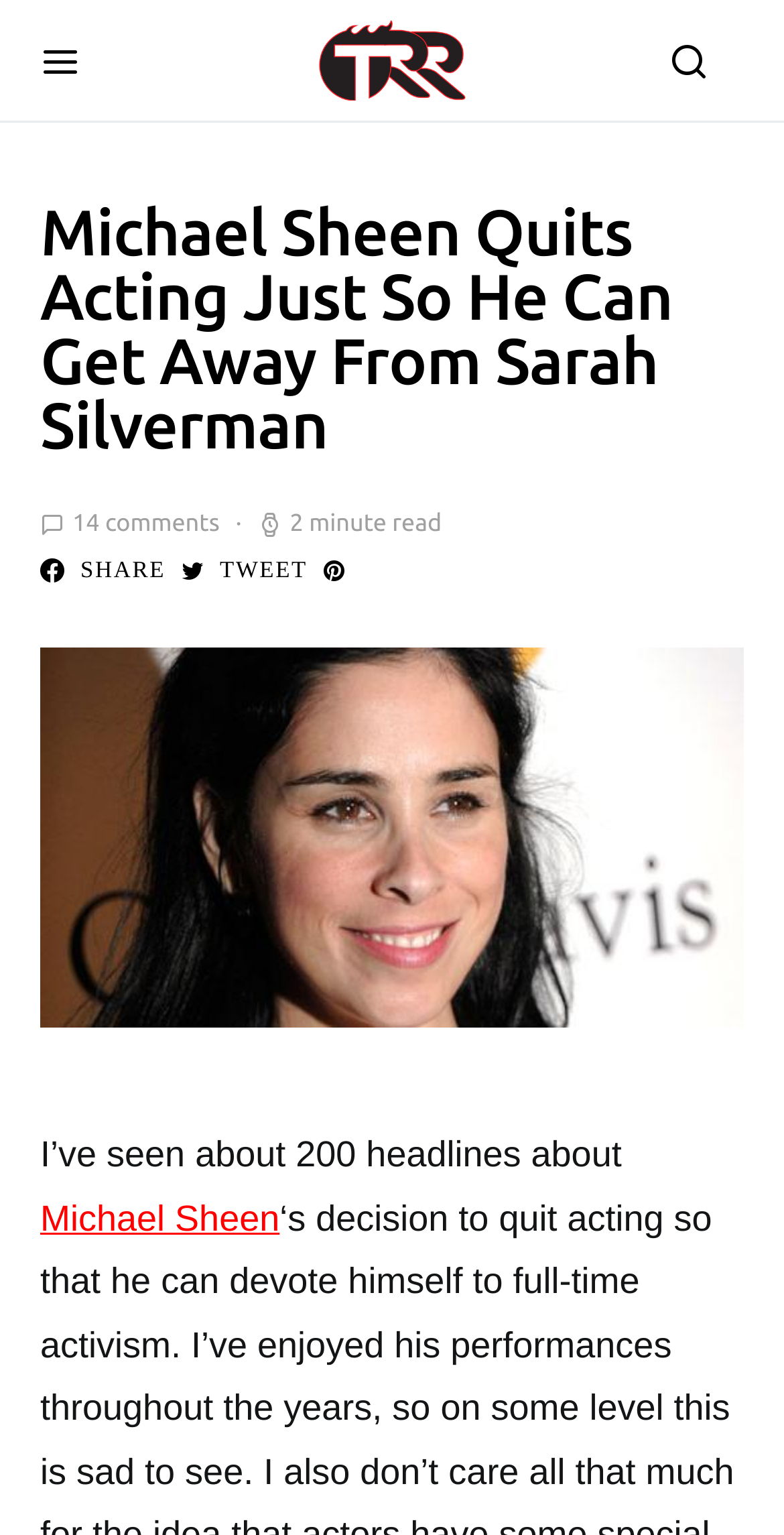Respond to the question with just a single word or phrase: 
How long does it take to read the article?

2 minutes